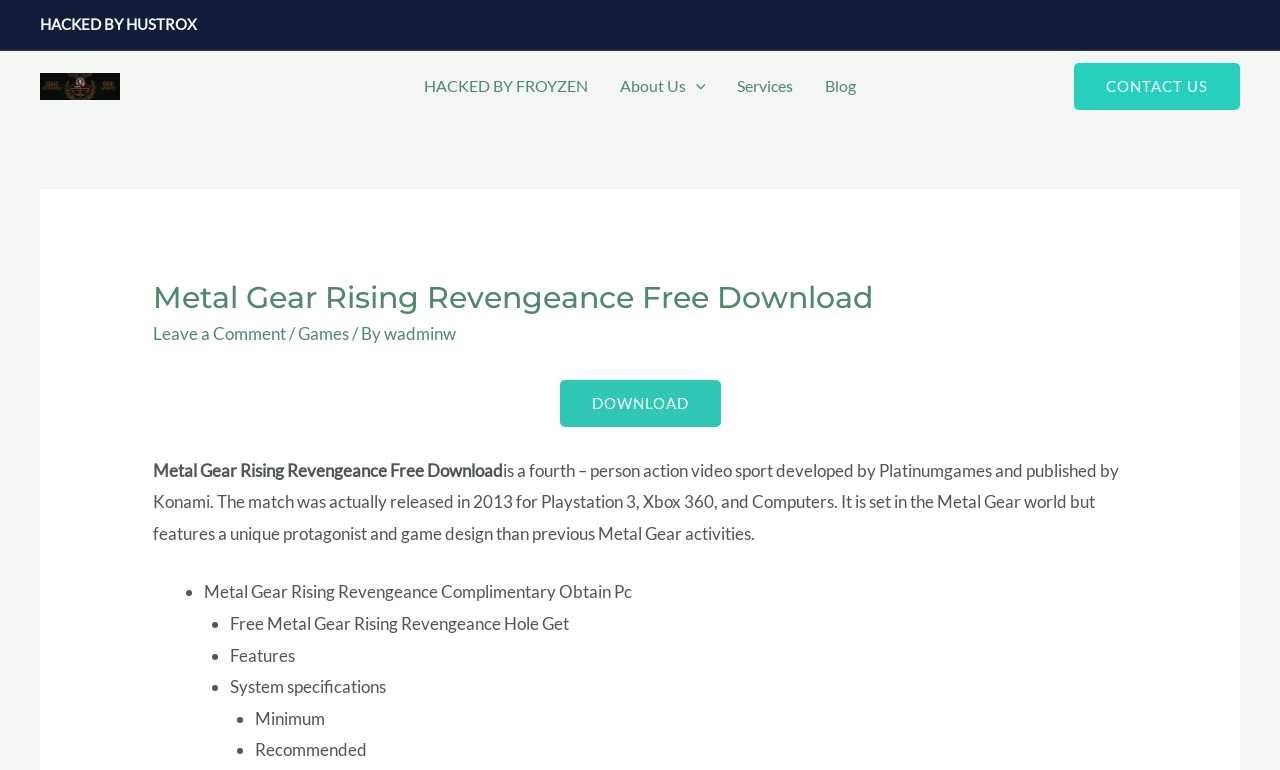Provide a one-word or short-phrase response to the question:
What is the name of the game being described?

Metal Gear Rising Revengeance